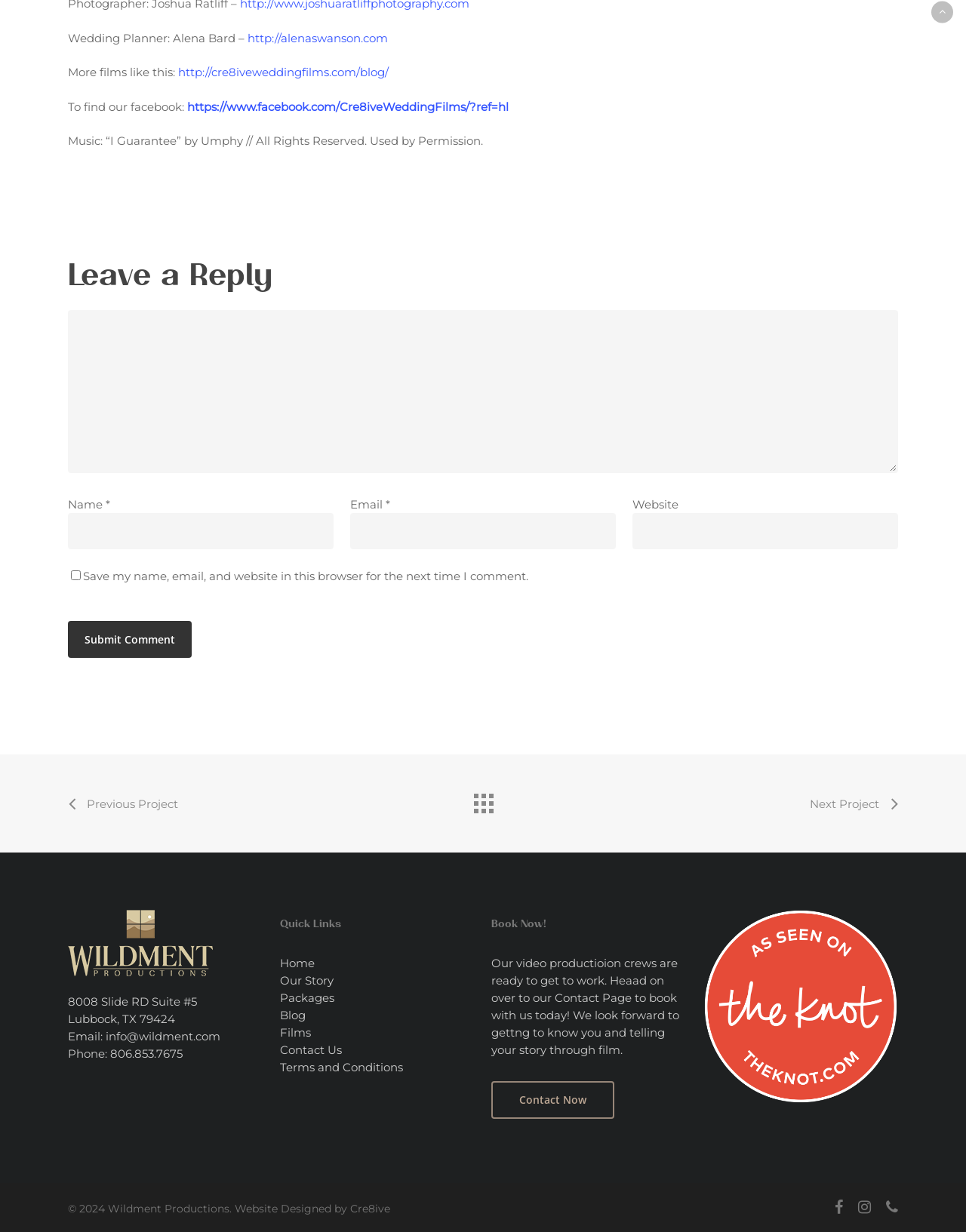What is the name of the wedding planner? Refer to the image and provide a one-word or short phrase answer.

Alena Bard